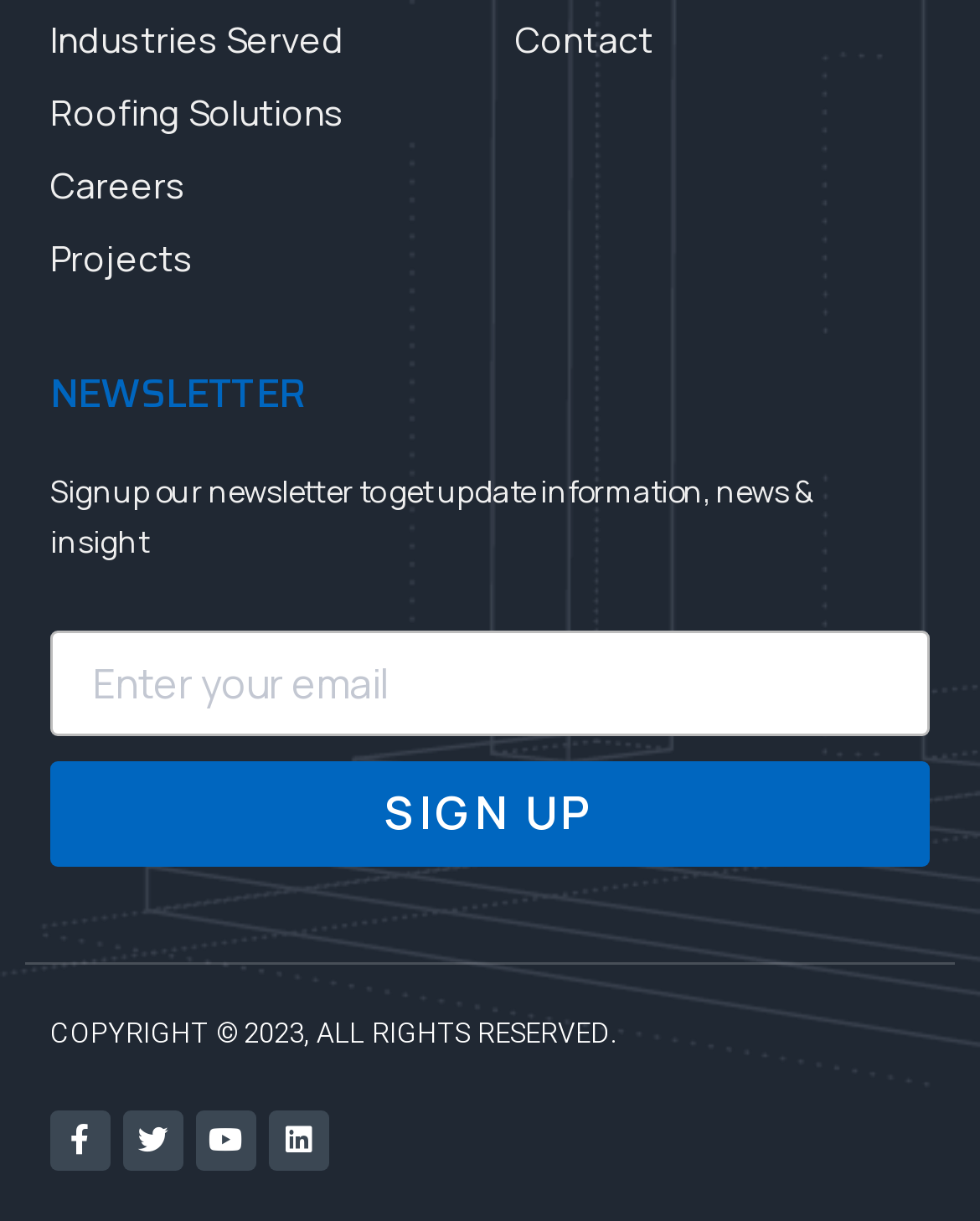Locate the bounding box coordinates of the segment that needs to be clicked to meet this instruction: "Visit Facebook page".

[0.051, 0.909, 0.113, 0.958]